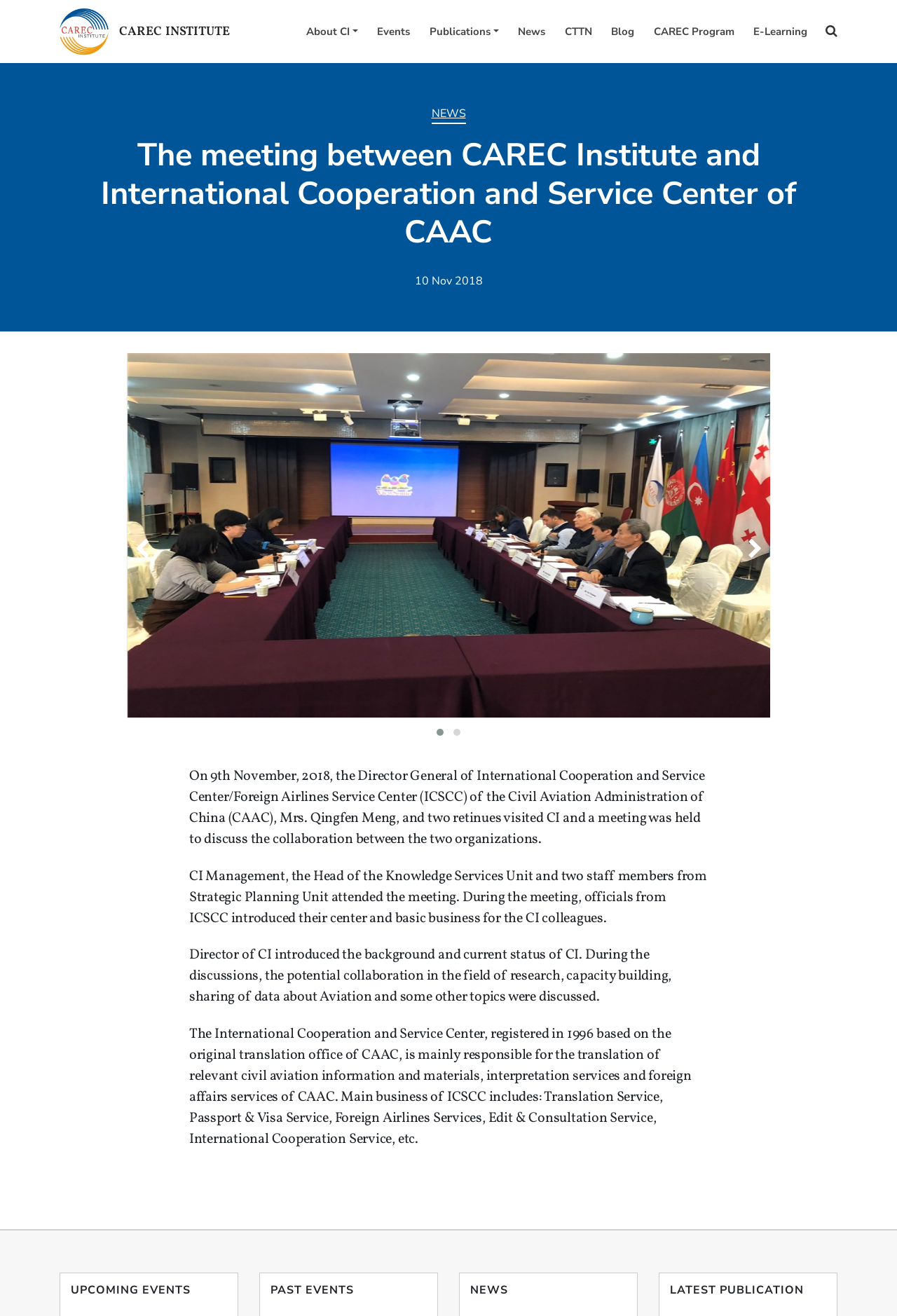Please locate the bounding box coordinates of the element that should be clicked to achieve the given instruction: "View Recent Posts".

None